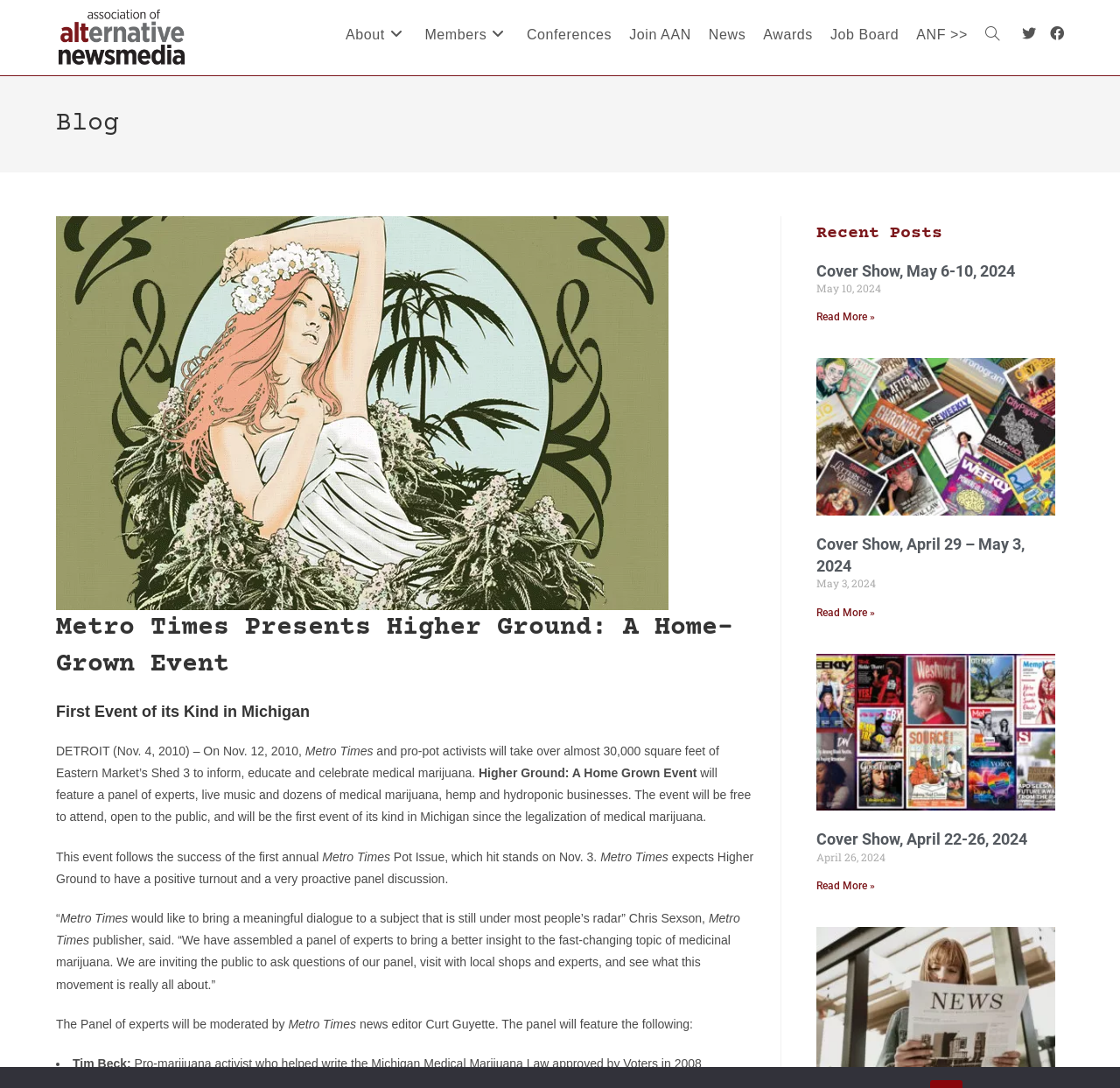Determine the bounding box coordinates of the clickable element necessary to fulfill the instruction: "View the 'Association of Alternative Newsmedia' image". Provide the coordinates as four float numbers within the 0 to 1 range, i.e., [left, top, right, bottom].

[0.05, 0.0, 0.167, 0.069]